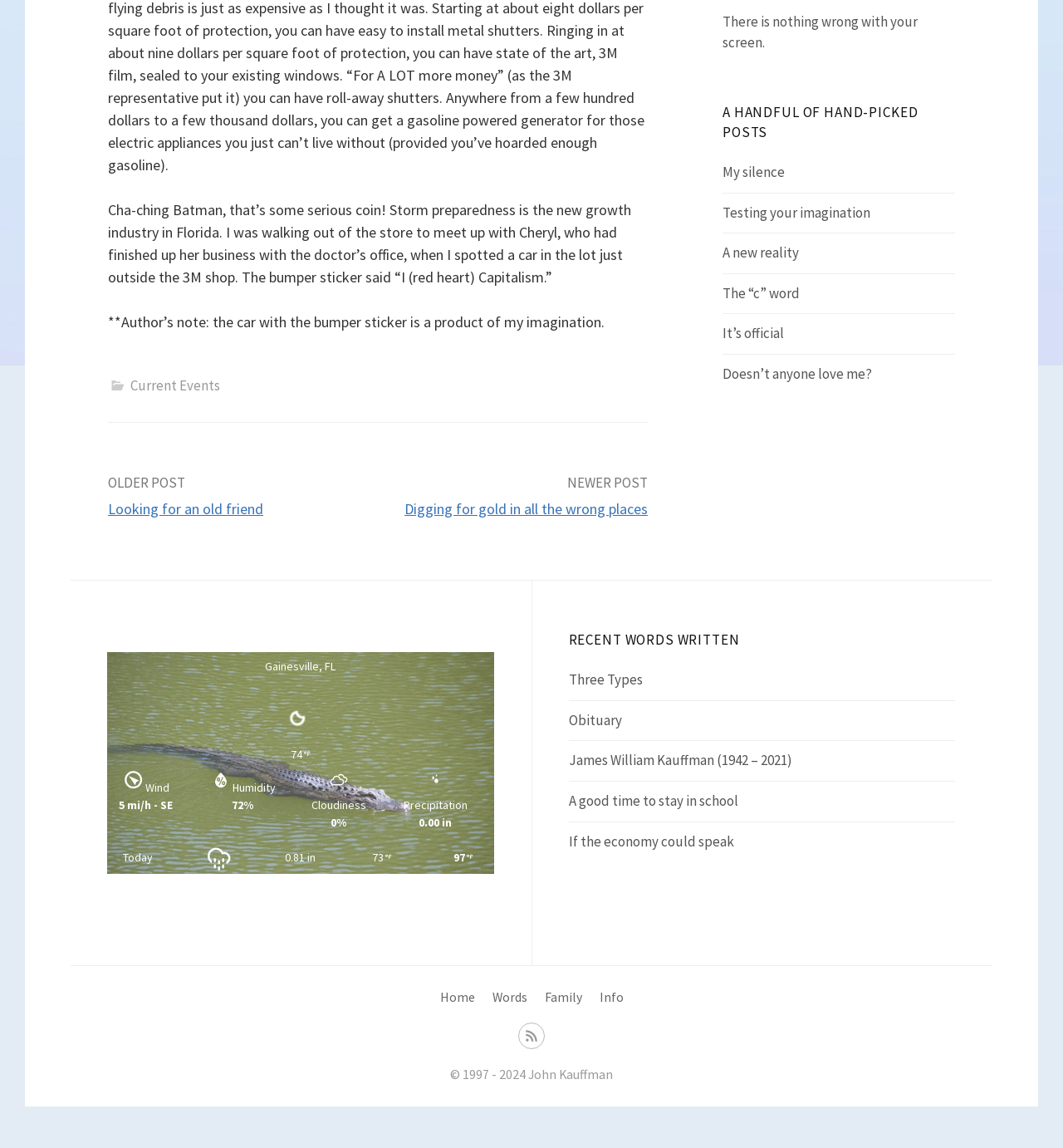Please locate the UI element described by "Obituary" and provide its bounding box coordinates.

[0.535, 0.619, 0.585, 0.635]